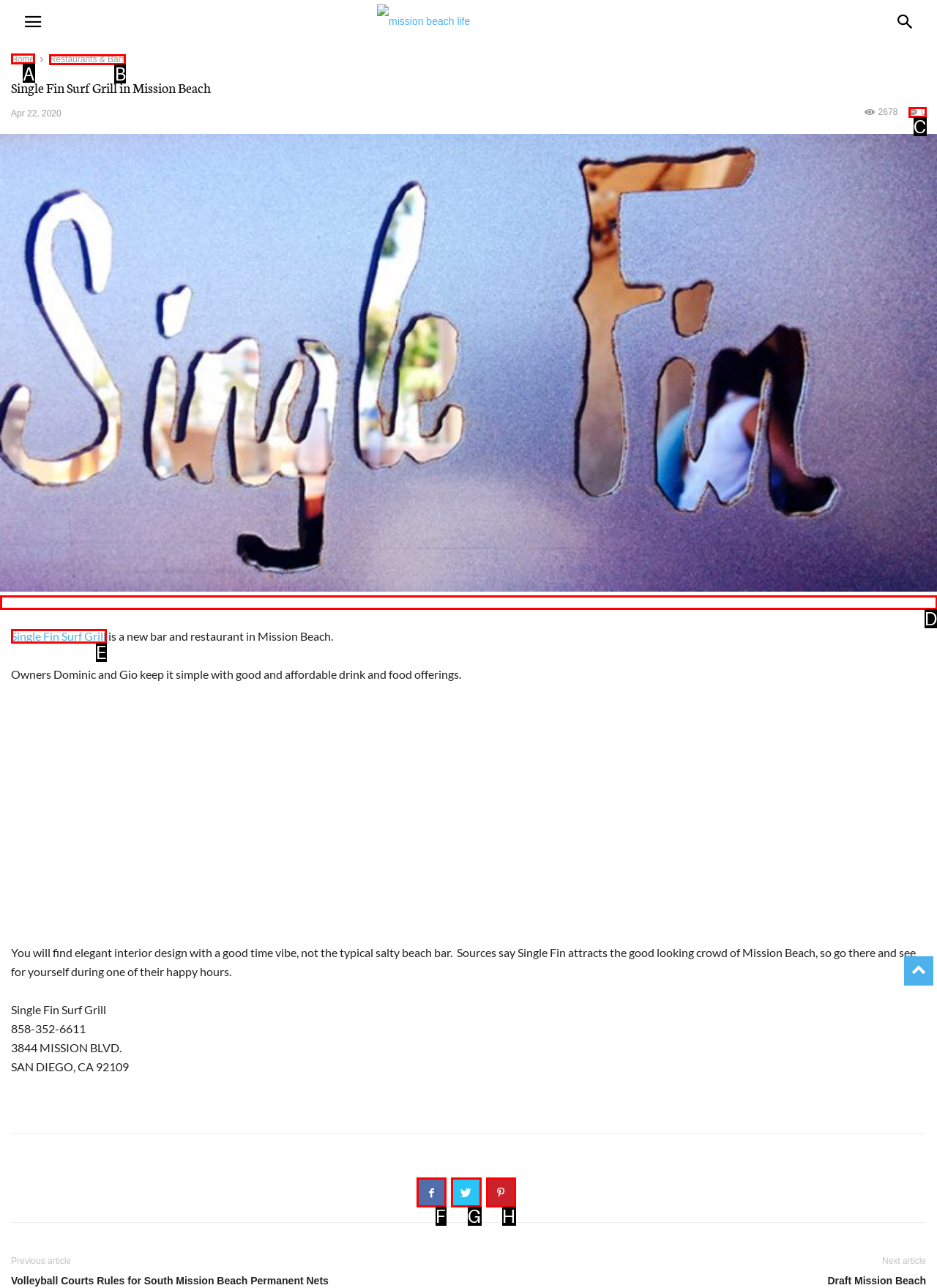Pick the right letter to click to achieve the task: Click the Home link
Answer with the letter of the correct option directly.

A